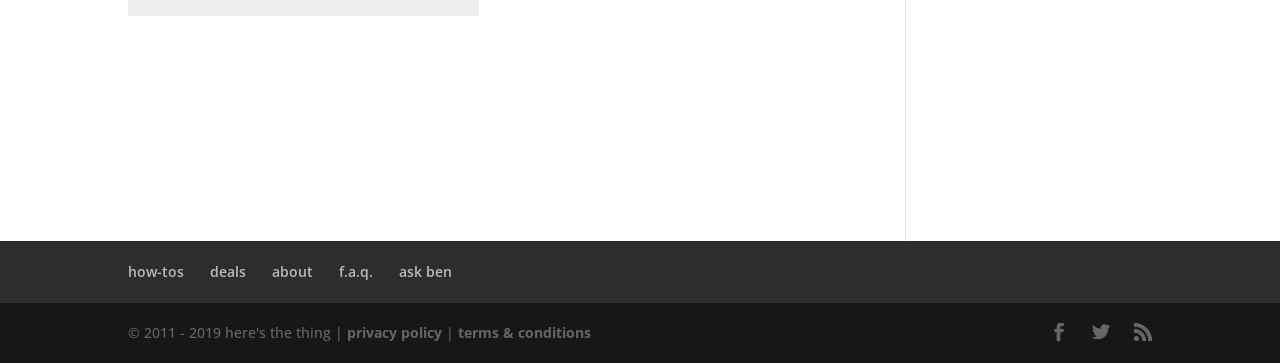Pinpoint the bounding box coordinates of the clickable element to carry out the following instruction: "Submit a comment."

[0.52, 0.091, 0.684, 0.229]